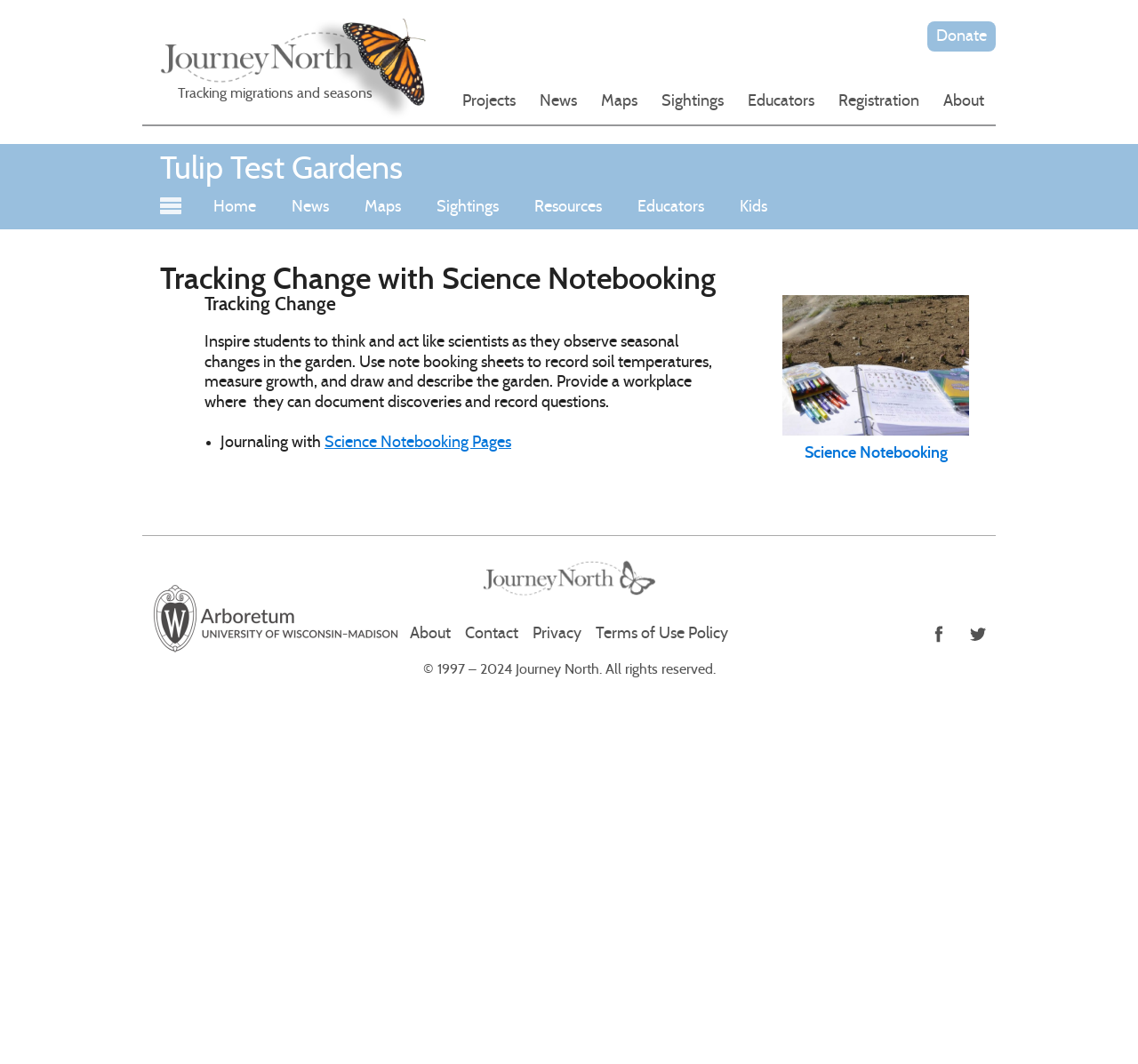Pinpoint the bounding box coordinates of the clickable area necessary to execute the following instruction: "Follow Journey North on Facebook". The coordinates should be given as four float numbers between 0 and 1, namely [left, top, right, bottom].

[0.809, 0.579, 0.841, 0.612]